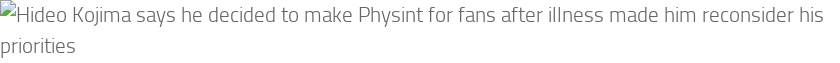Why did Hideo Kojima decide to make Physint?
Please provide a comprehensive and detailed answer to the question.

As stated in the caption, Hideo Kojima decided to make Physint for his fans after a period of personal health challenges made him reconsider his priorities and focus on projects that resonate with his audience.